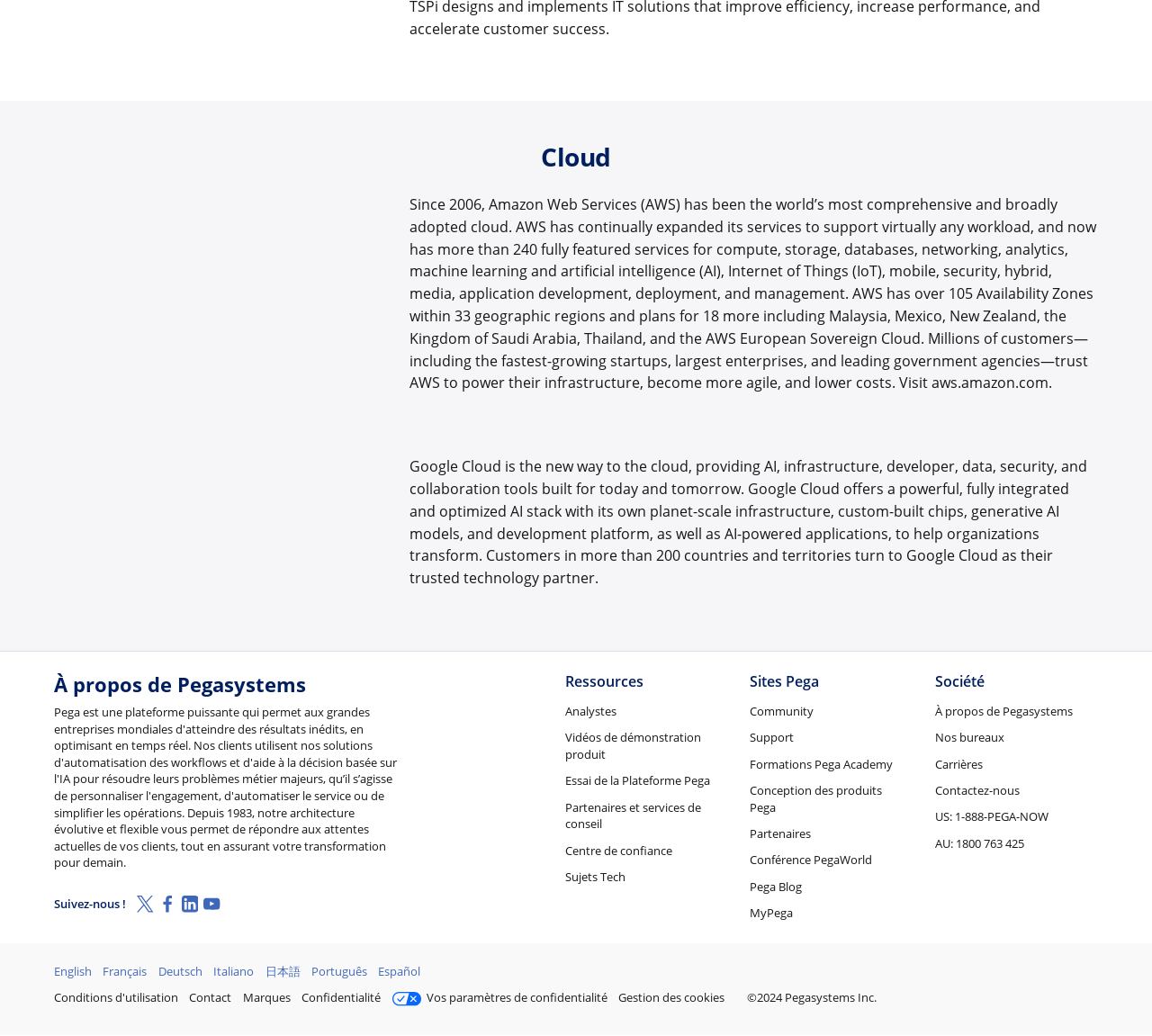Find the bounding box coordinates of the element to click in order to complete this instruction: "Learn about Google Cloud". The bounding box coordinates must be four float numbers between 0 and 1, denoted as [left, top, right, bottom].

[0.355, 0.441, 0.944, 0.567]